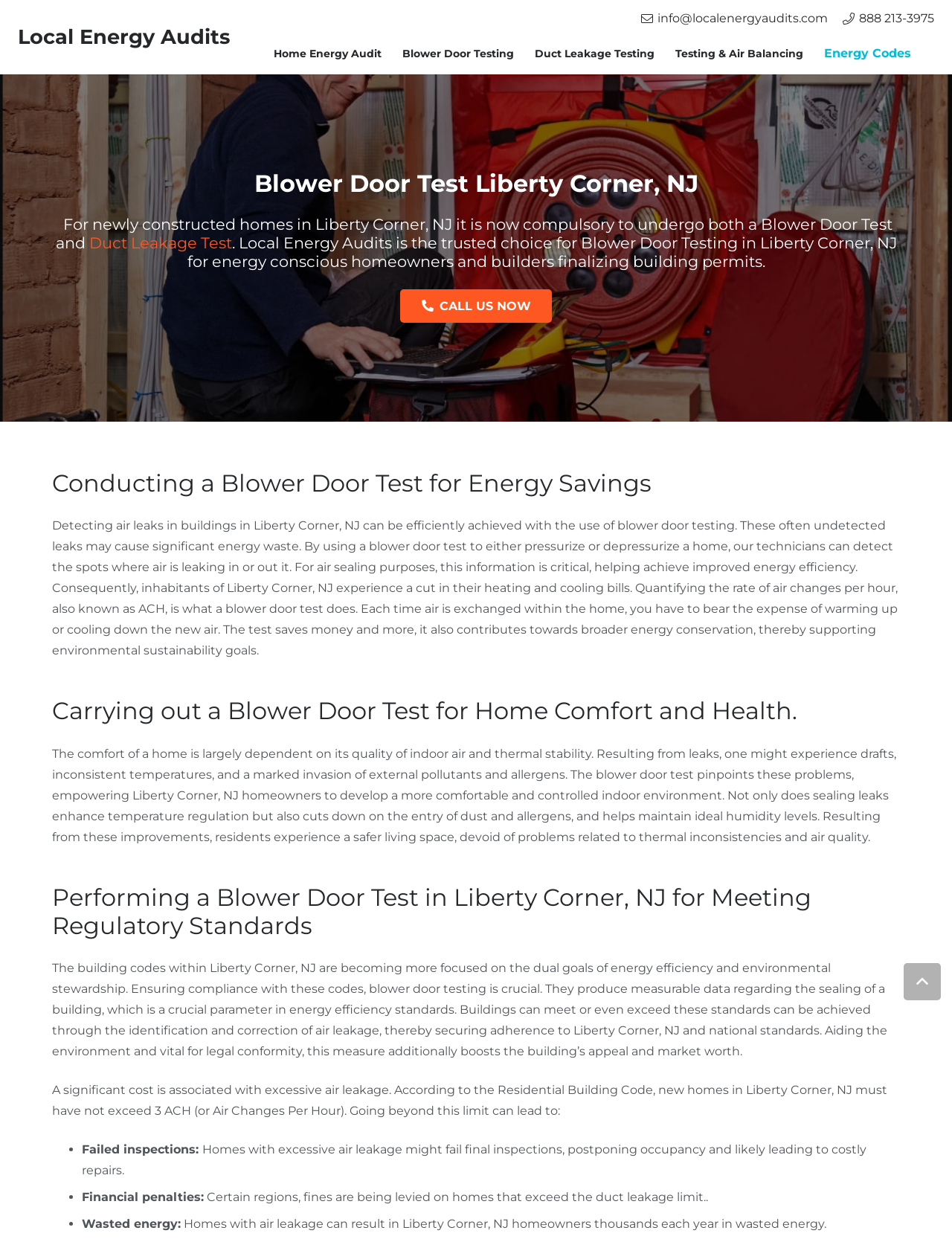From the image, can you give a detailed response to the question below:
What can happen if a home in Liberty Corner, NJ exceeds the duct leakage limit?

The webpage explains that if a home in Liberty Corner, NJ exceeds the duct leakage limit, it may fail final inspections, leading to costly repairs, and may also result in financial penalties. Additionally, air leakage can cause wasted energy, resulting in thousands of dollars in energy bills each year.